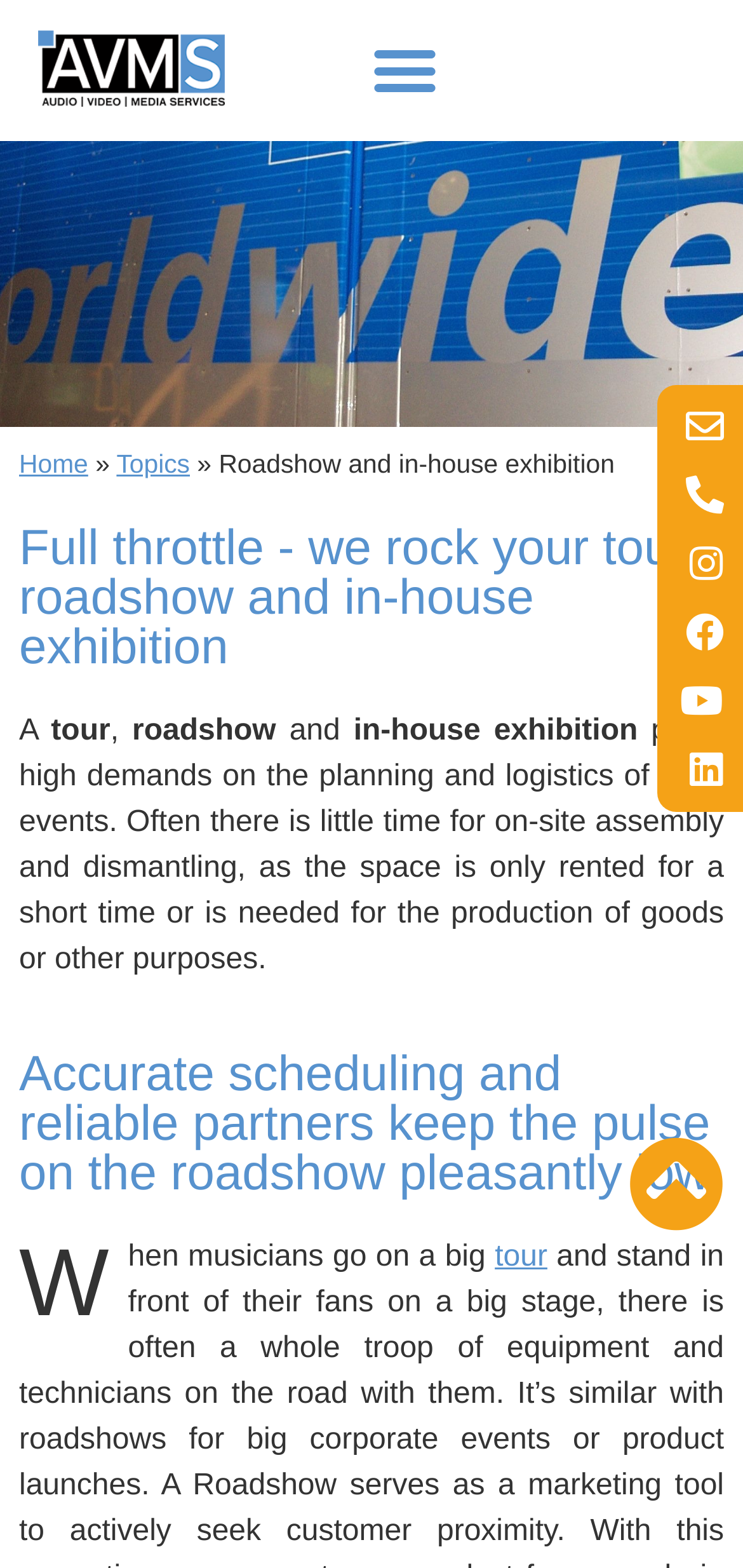Offer a thorough description of the webpage.

The webpage is about AVMS, a company that provides technology and service for roadshows and in-house exhibitions. At the top left, there is a link and an image with the company name "AVMS Professionelle Veranstaltungstechnik mit Service". Next to it, on the top right, there is a menu toggle button.

Below the top section, there are three groups of elements, each taking up a third of the page width. These groups are likely navigation or section separators.

On the left side, there is a menu with links to "Home", "Topics", and other sections, separated by a right-pointing arrow symbol. The main content starts with a heading "Full throttle - we rock your tour, roadshow and in-house exhibition" followed by a paragraph of text describing the challenges of planning and logistics for roadshows and in-house exhibitions.

Further down, there is another heading "Accurate scheduling and reliable partners keep the pulse on the roadshow pleasantly low" followed by more text describing the importance of accurate scheduling and reliable partners for roadshows. The text also mentions musicians going on tour and the equipment and technicians that accompany them.

Overall, the webpage appears to be a company website or a landing page for AVMS, highlighting their services and expertise in roadshows and in-house exhibitions.